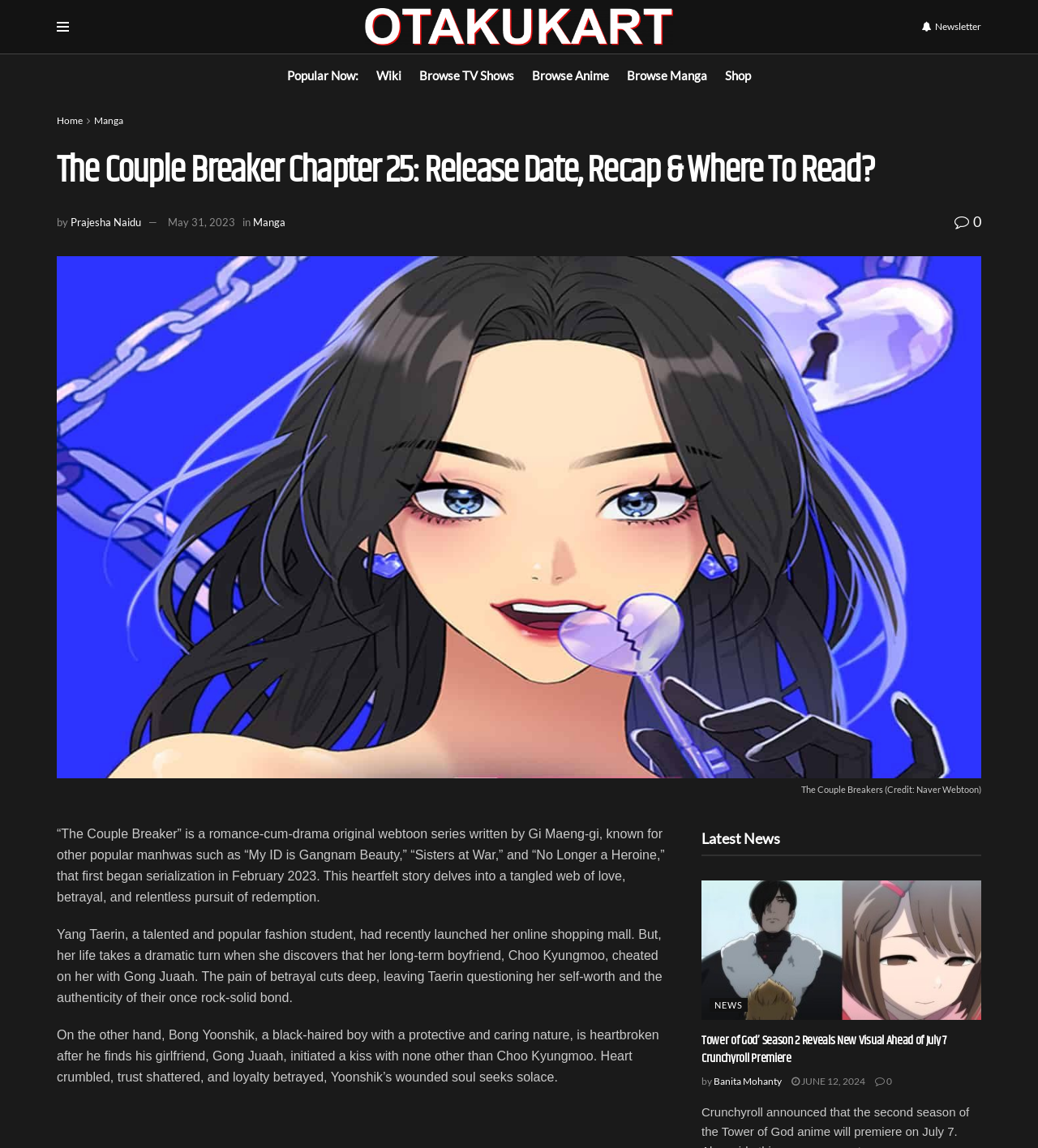Locate the bounding box of the UI element defined by this description: "Shop". The coordinates should be given as four float numbers between 0 and 1, formatted as [left, top, right, bottom].

[0.698, 0.048, 0.723, 0.083]